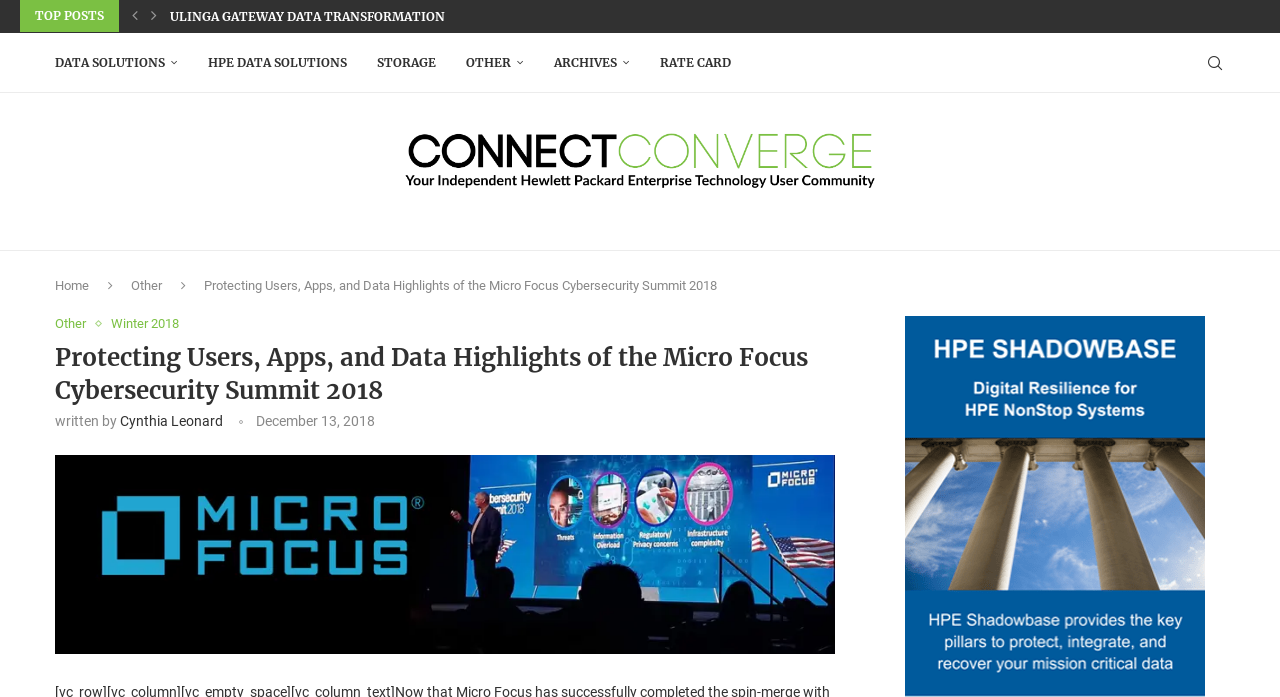What is the title of the article?
Based on the image, answer the question in a detailed manner.

I found the title of the article by looking at the StaticText element with the same text as the webpage's title, which is 'Protecting Users, Apps, and Data Highlights of the Micro Focus Cybersecurity Summit 2018'.